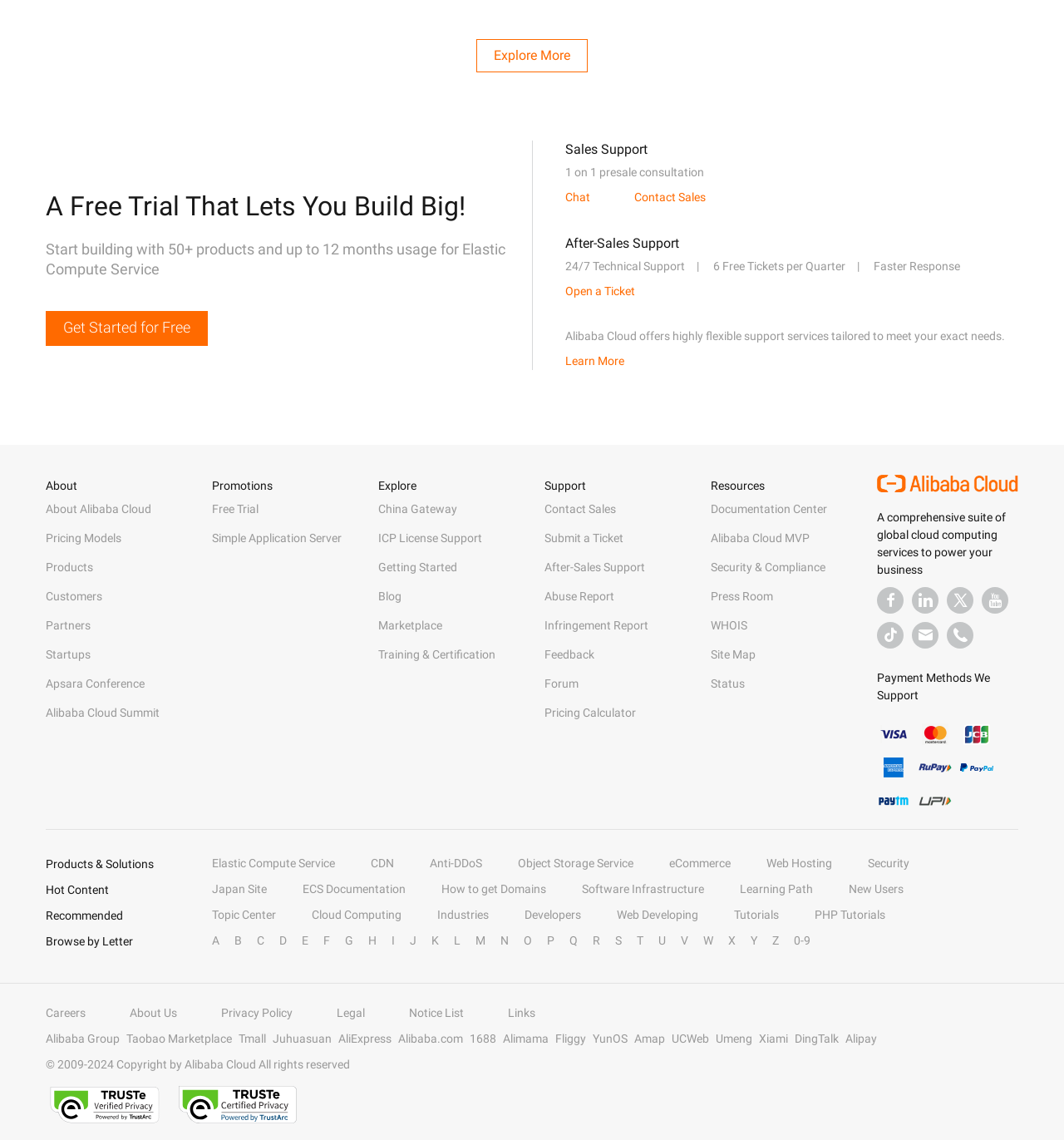Please answer the following question using a single word or phrase: How many social media links are available on the webpage?

5